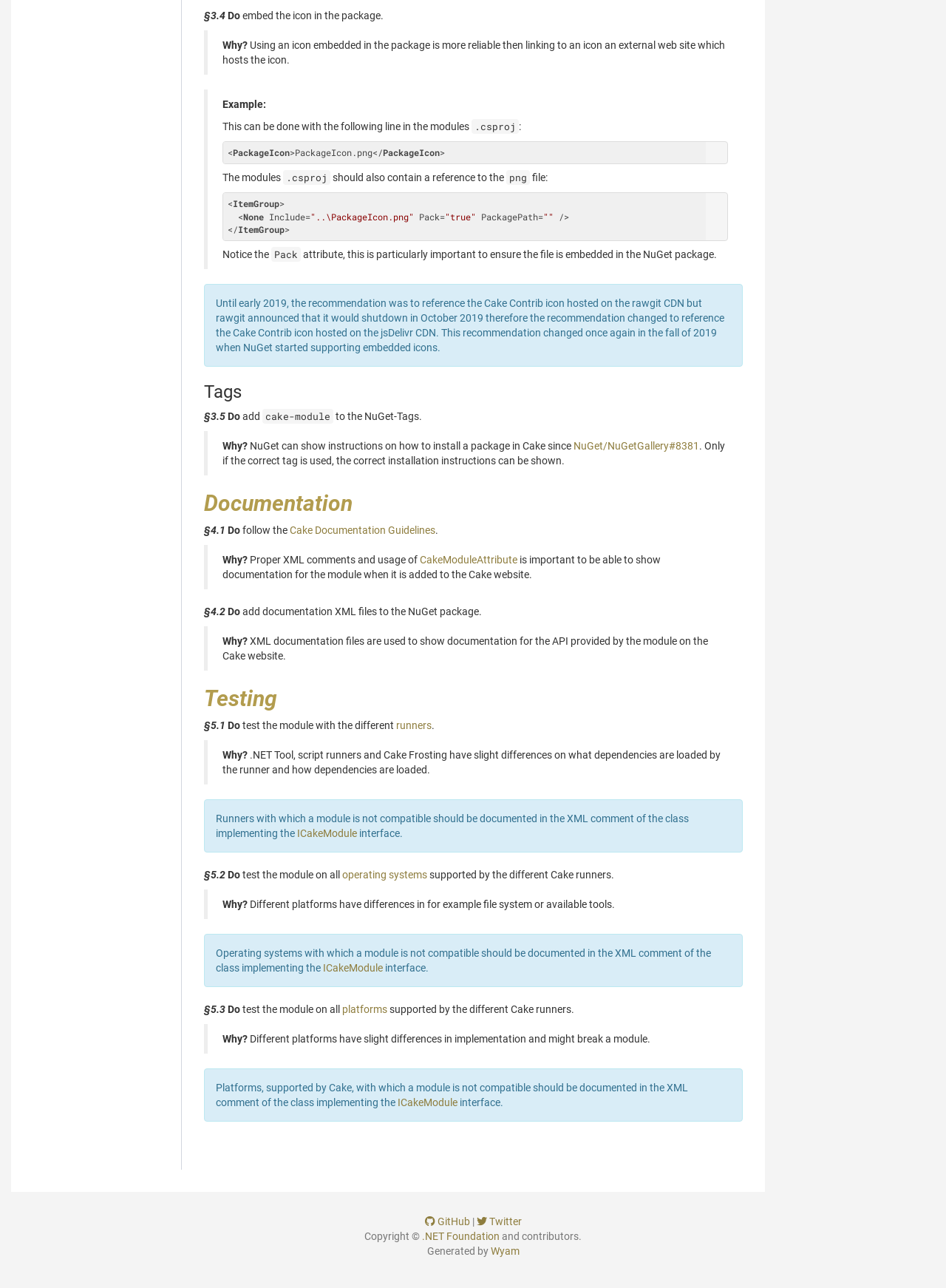Use one word or a short phrase to answer the question provided: 
What is the recommended way to reference an icon in a NuGet package?

Reference the Cake Contrib icon hosted on the jsDelivr CDN